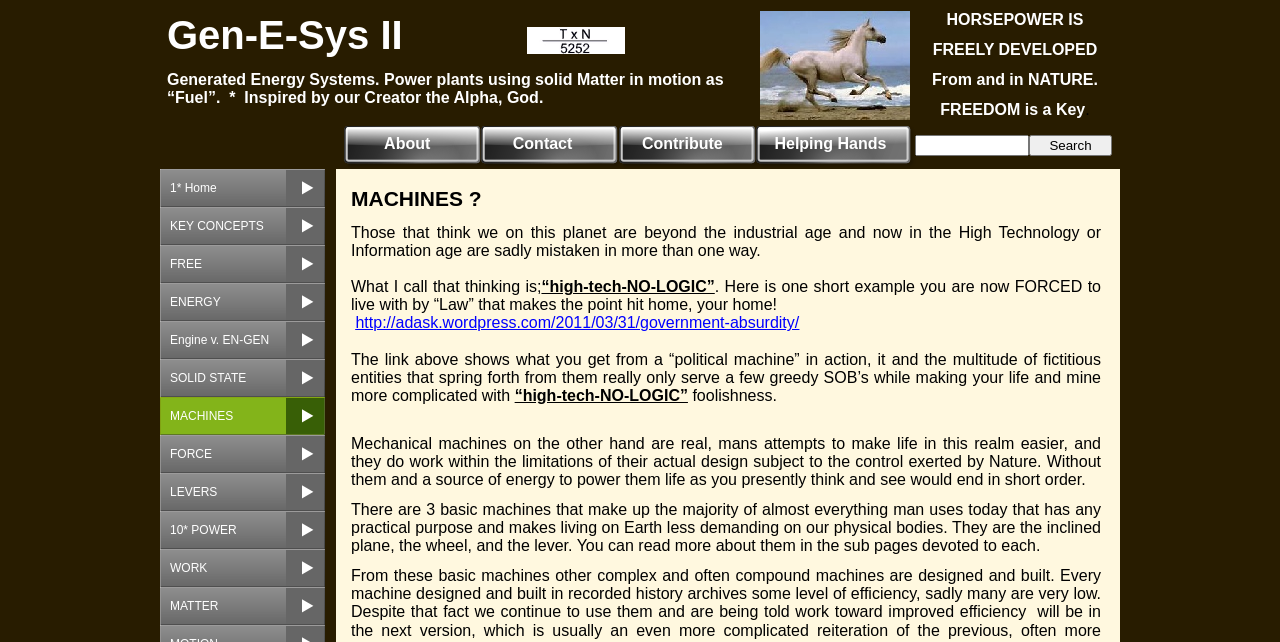Find the bounding box coordinates of the element to click in order to complete this instruction: "Read more about 'KEY CONCEPTS'". The bounding box coordinates must be four float numbers between 0 and 1, denoted as [left, top, right, bottom].

[0.125, 0.322, 0.254, 0.382]